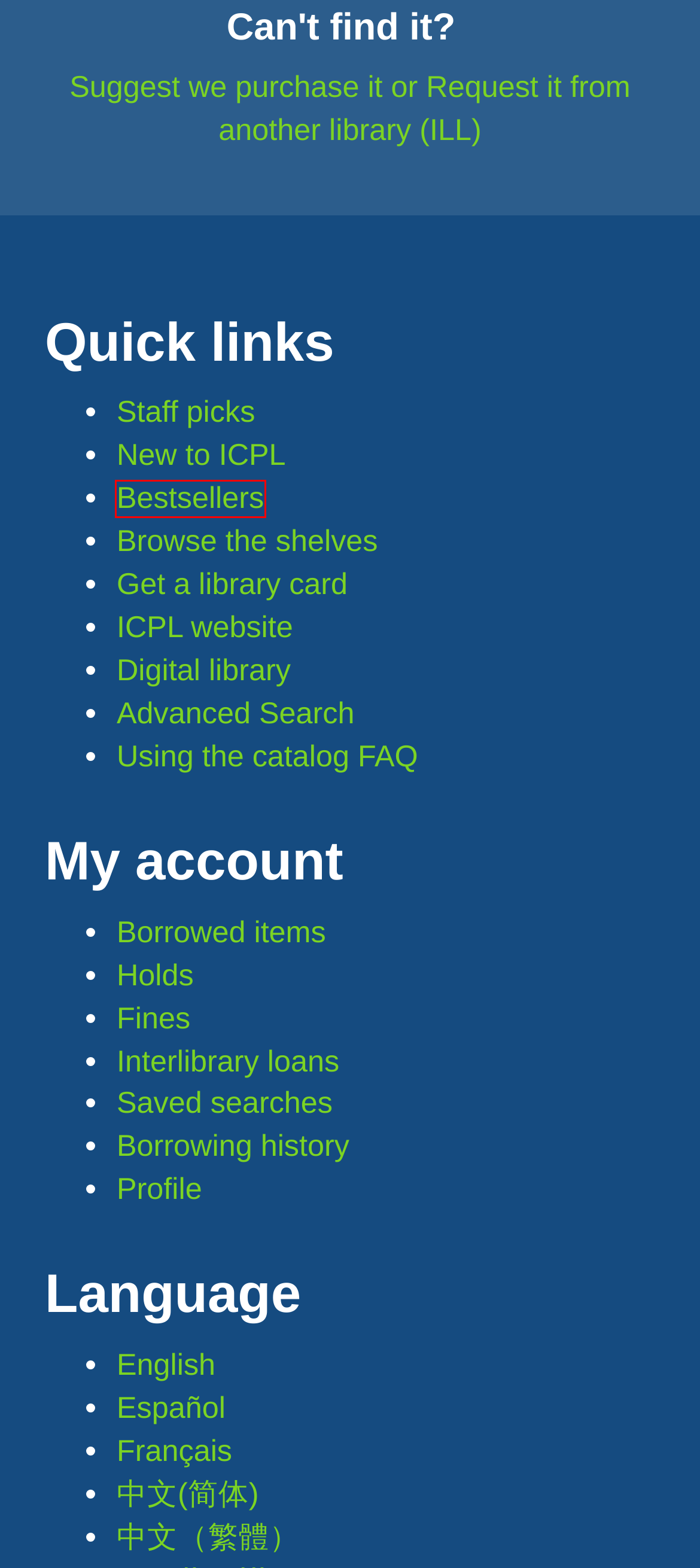Using the screenshot of a webpage with a red bounding box, pick the webpage description that most accurately represents the new webpage after the element inside the red box is clicked. Here are the candidates:
A. Bestsellers | Iowa City Public Library
B. Apply for a library card | Iowa City Public Library
C. Browse the Shelves | Iowa City Public Library
D. NEW | Iowa City Public Library
E. Interlibrary Loan / Suggest a Purchase | Iowa City Public Library
F. Using the Catalog | Iowa City Public Library
G. Iowa City Public Library | Virtual Branch
H. Digital Library | Iowa City Public Library

A